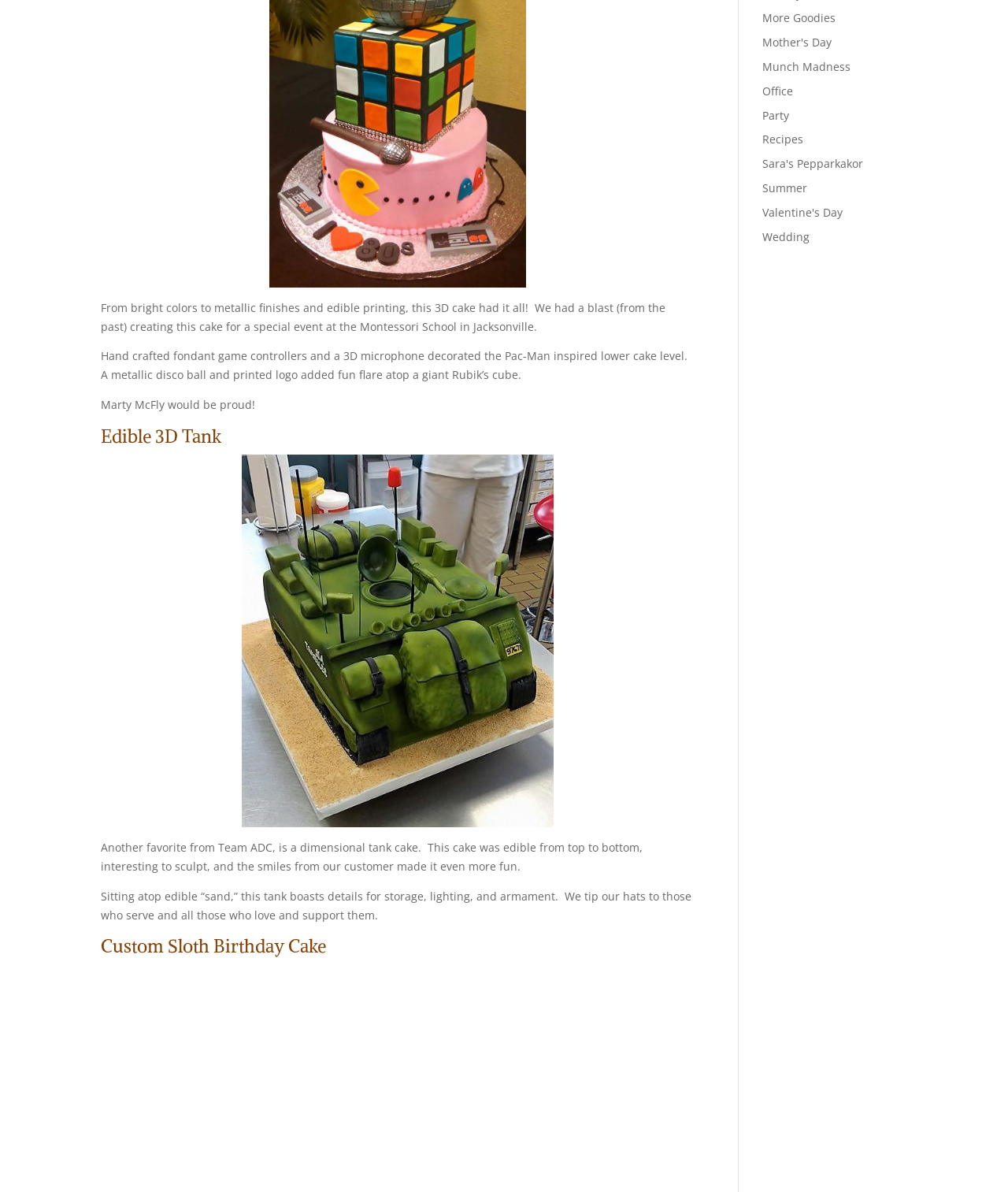Find the bounding box coordinates for the element described here: "Valentine's Day".

[0.756, 0.172, 0.836, 0.184]